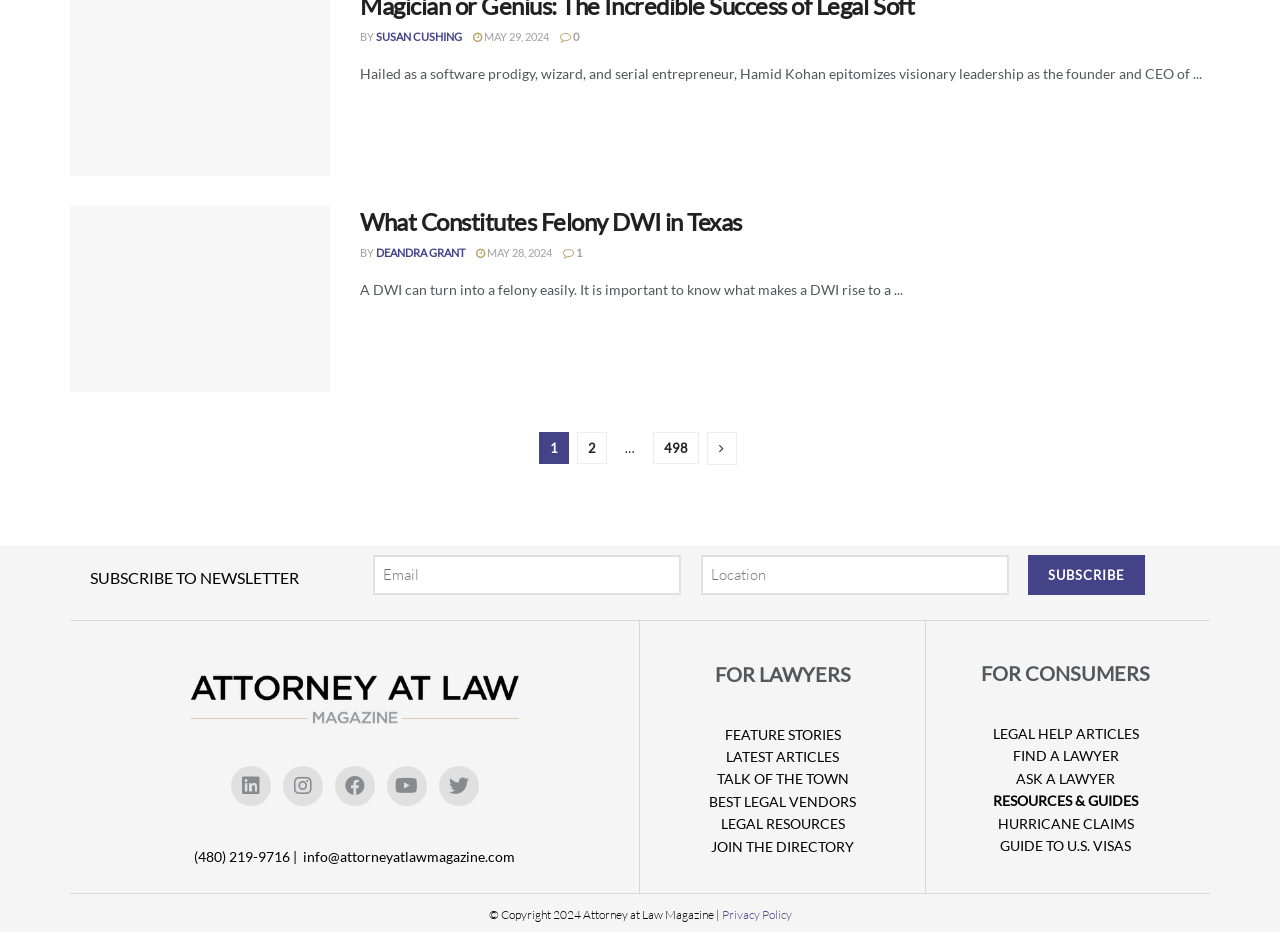Determine the bounding box coordinates of the area to click in order to meet this instruction: "View latest articles".

[0.567, 0.802, 0.655, 0.82]